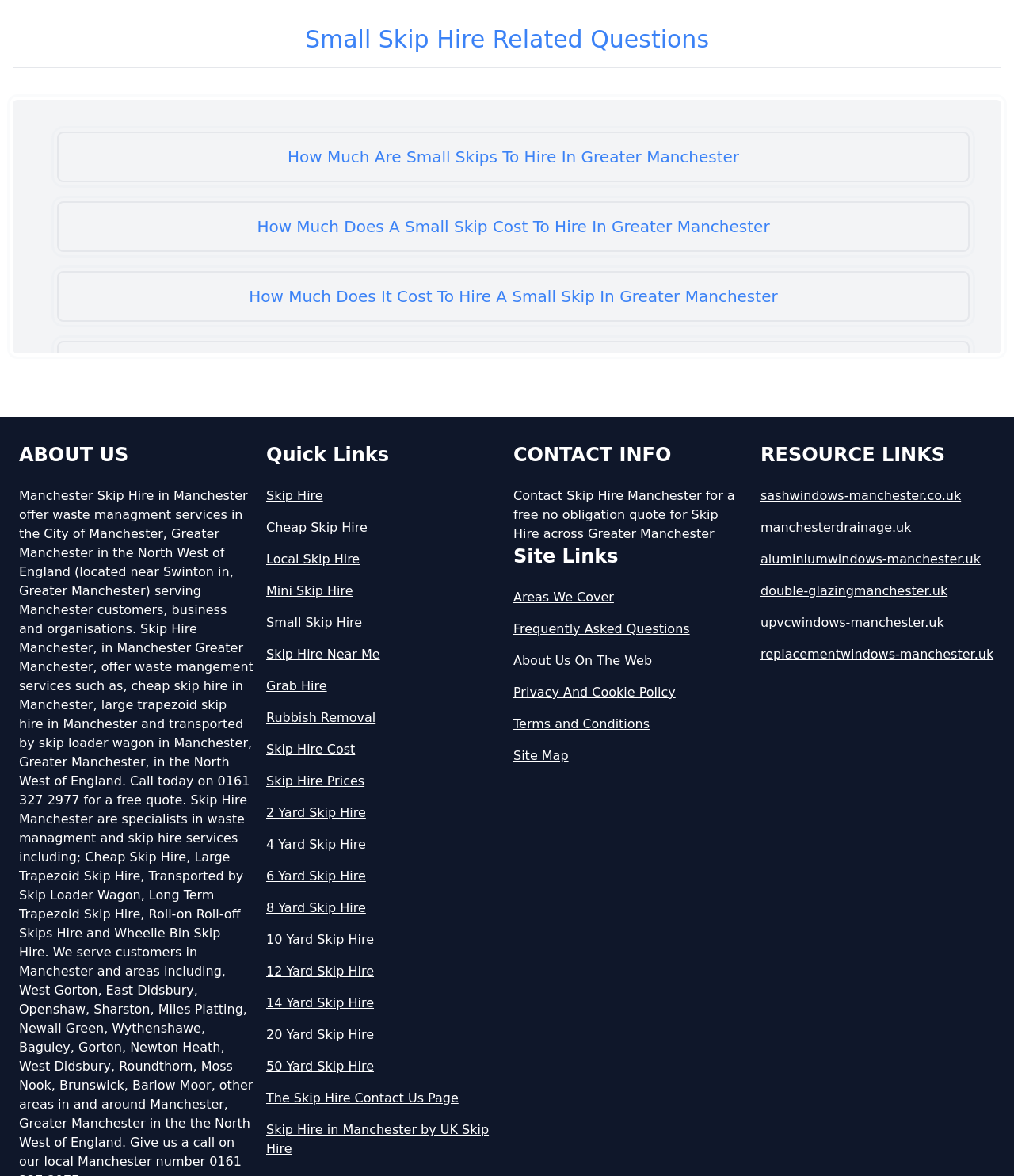Locate the bounding box coordinates of the area that needs to be clicked to fulfill the following instruction: "Click on 'How Much Are Small Skips To Hire In Greater Manchester'". The coordinates should be in the format of four float numbers between 0 and 1, namely [left, top, right, bottom].

[0.056, 0.112, 0.956, 0.155]